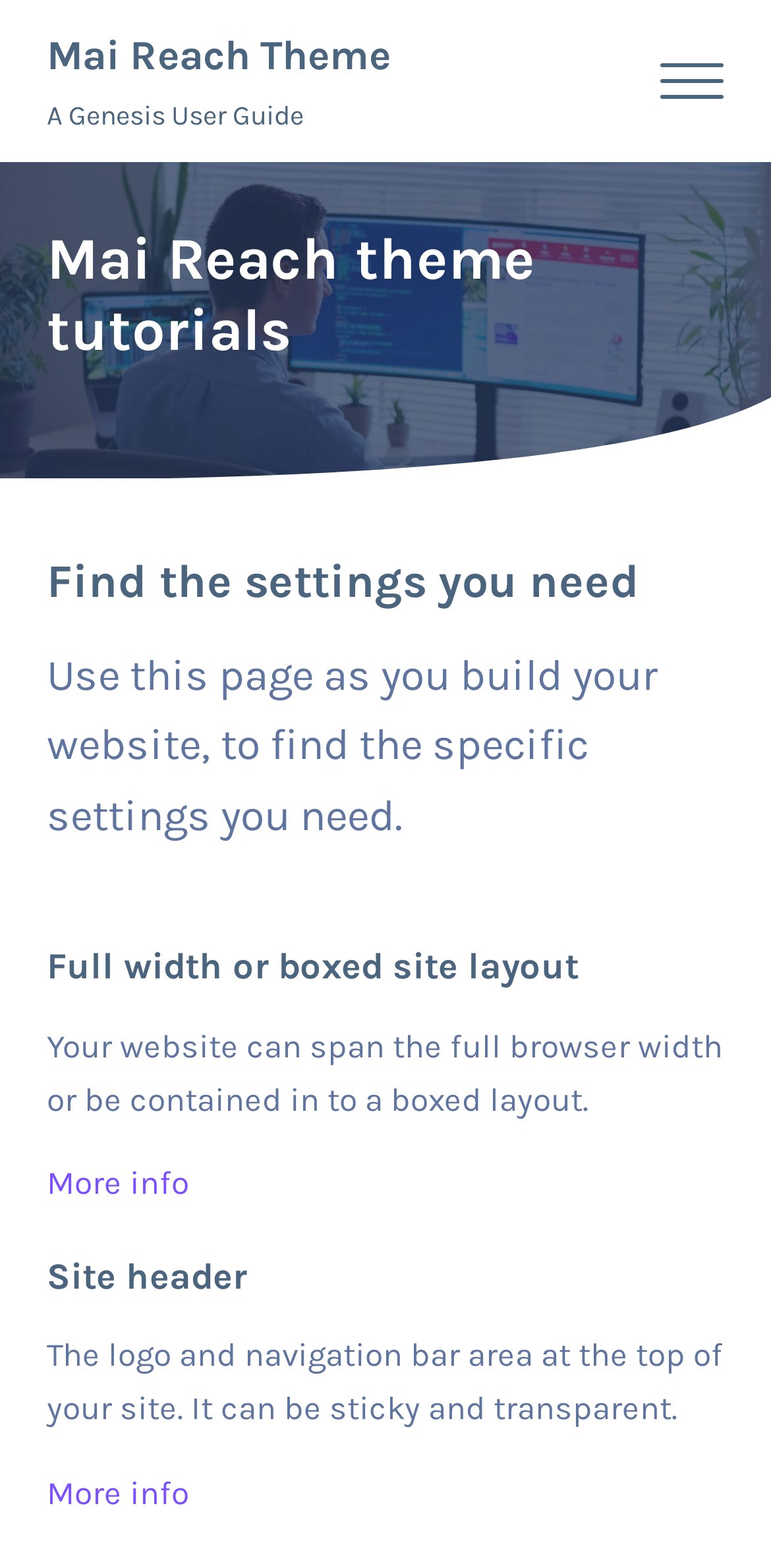What is the main image on this webpage?
Please elaborate on the answer to the question with detailed information.

The main image on this webpage is the hero header image, which is a large image that spans the full width of the webpage and is located near the top of the page.